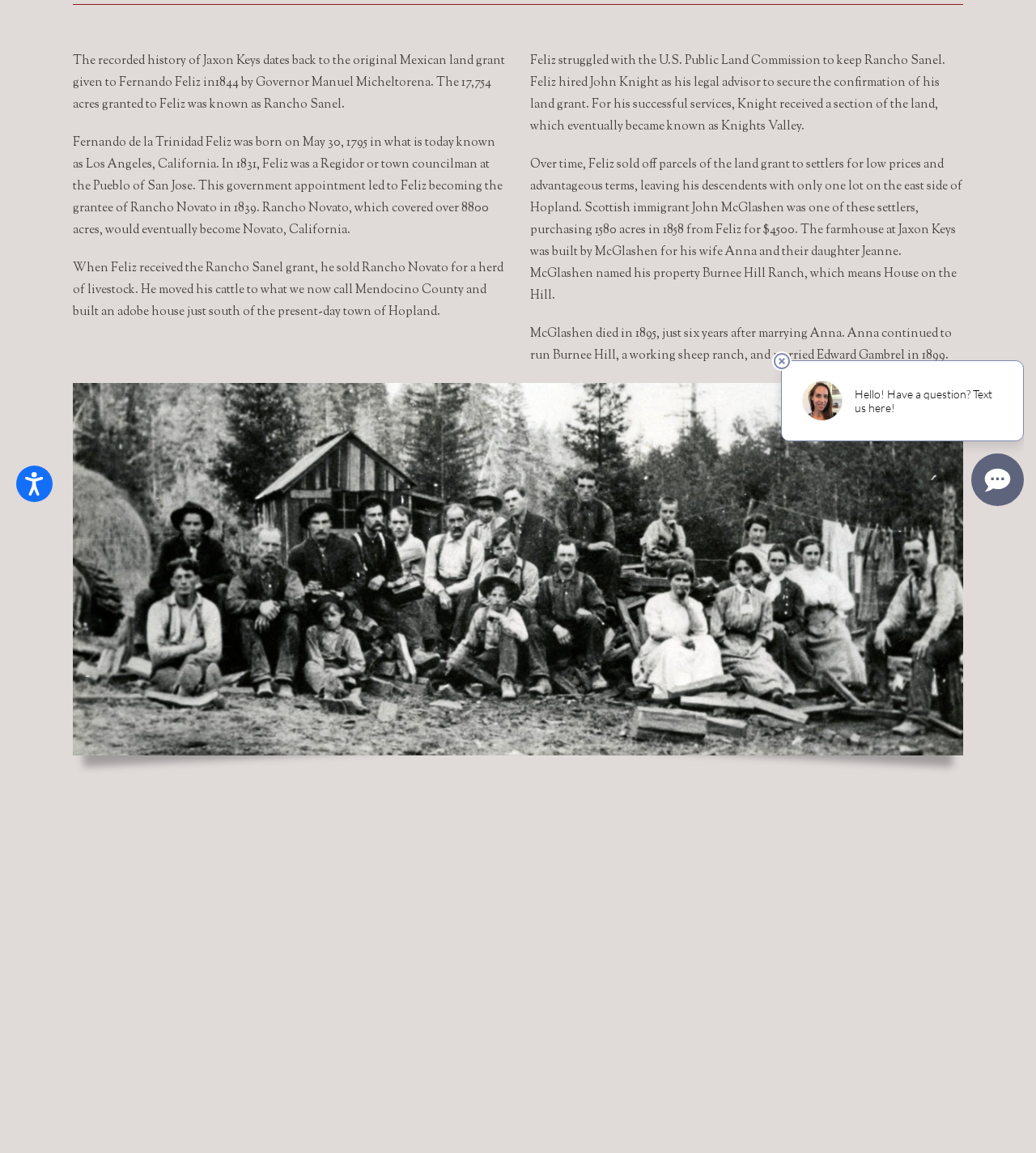Given the element description, predict the bounding box coordinates in the format (top-left x, top-left y, bottom-right x, bottom-right y), using floating point numbers between 0 and 1: SIGN UP

[0.814, 0.234, 0.93, 0.266]